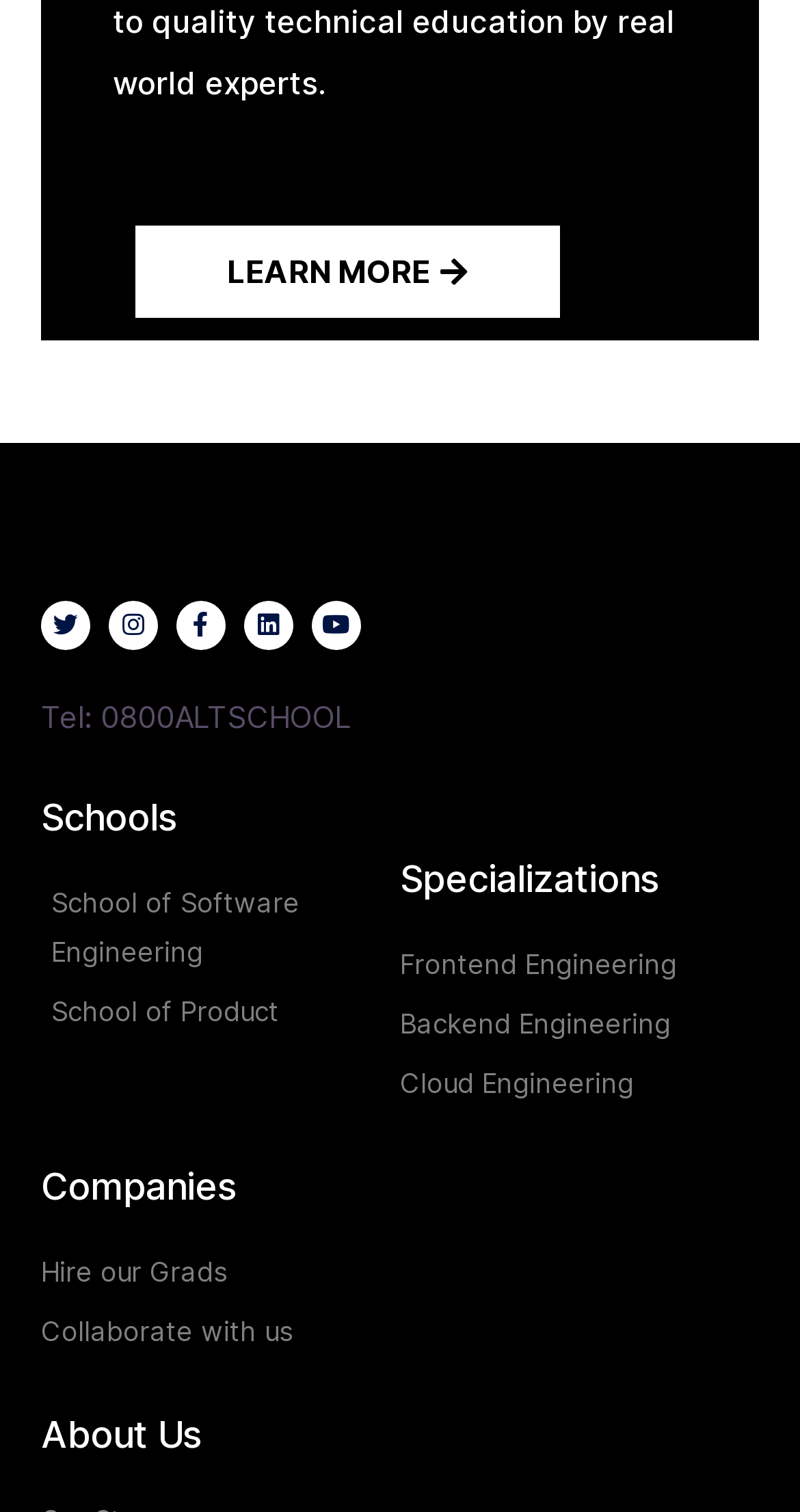How many social media links are there?
Using the visual information from the image, give a one-word or short-phrase answer.

5